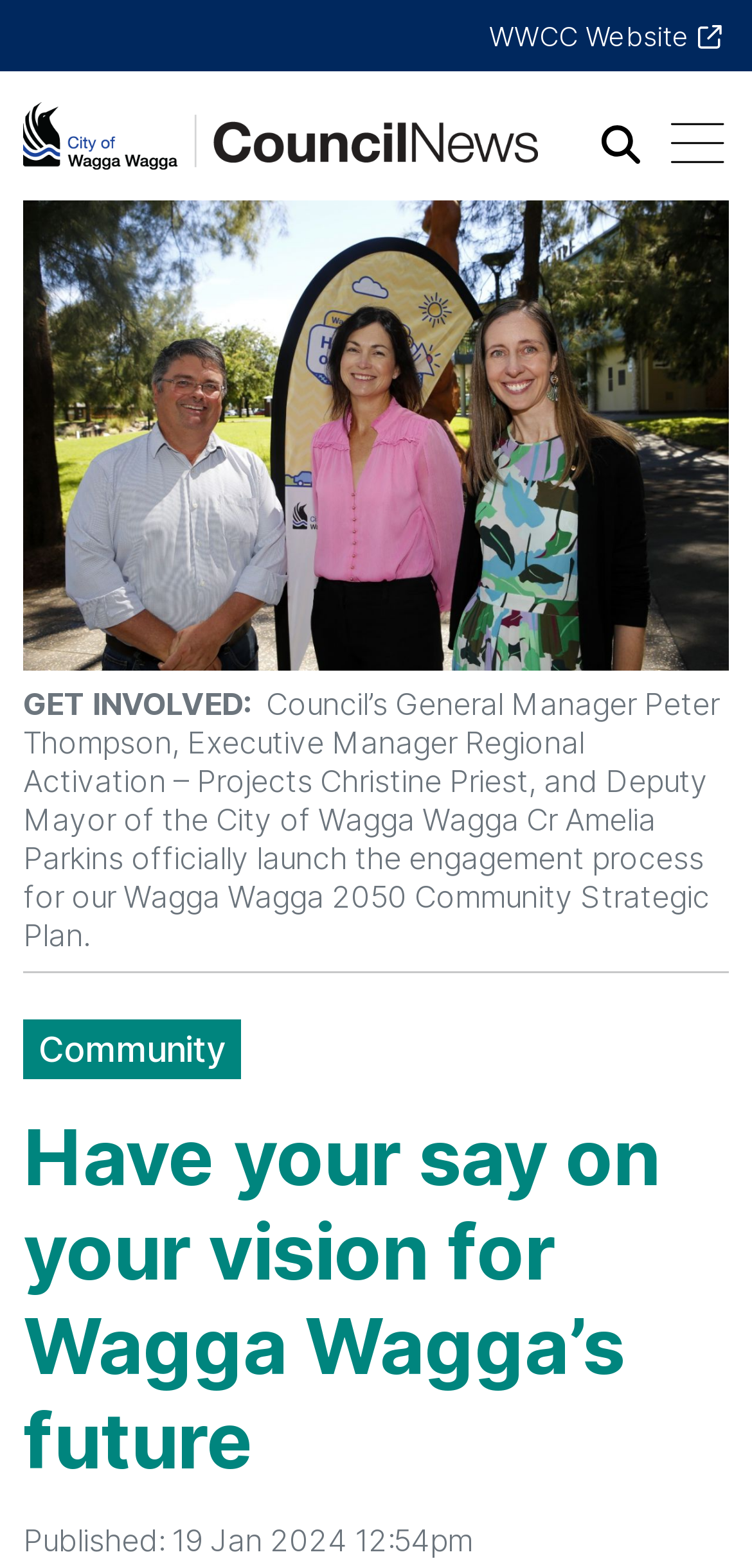What is the name of the city mentioned on the webpage?
Look at the screenshot and give a one-word or phrase answer.

Wagga Wagga